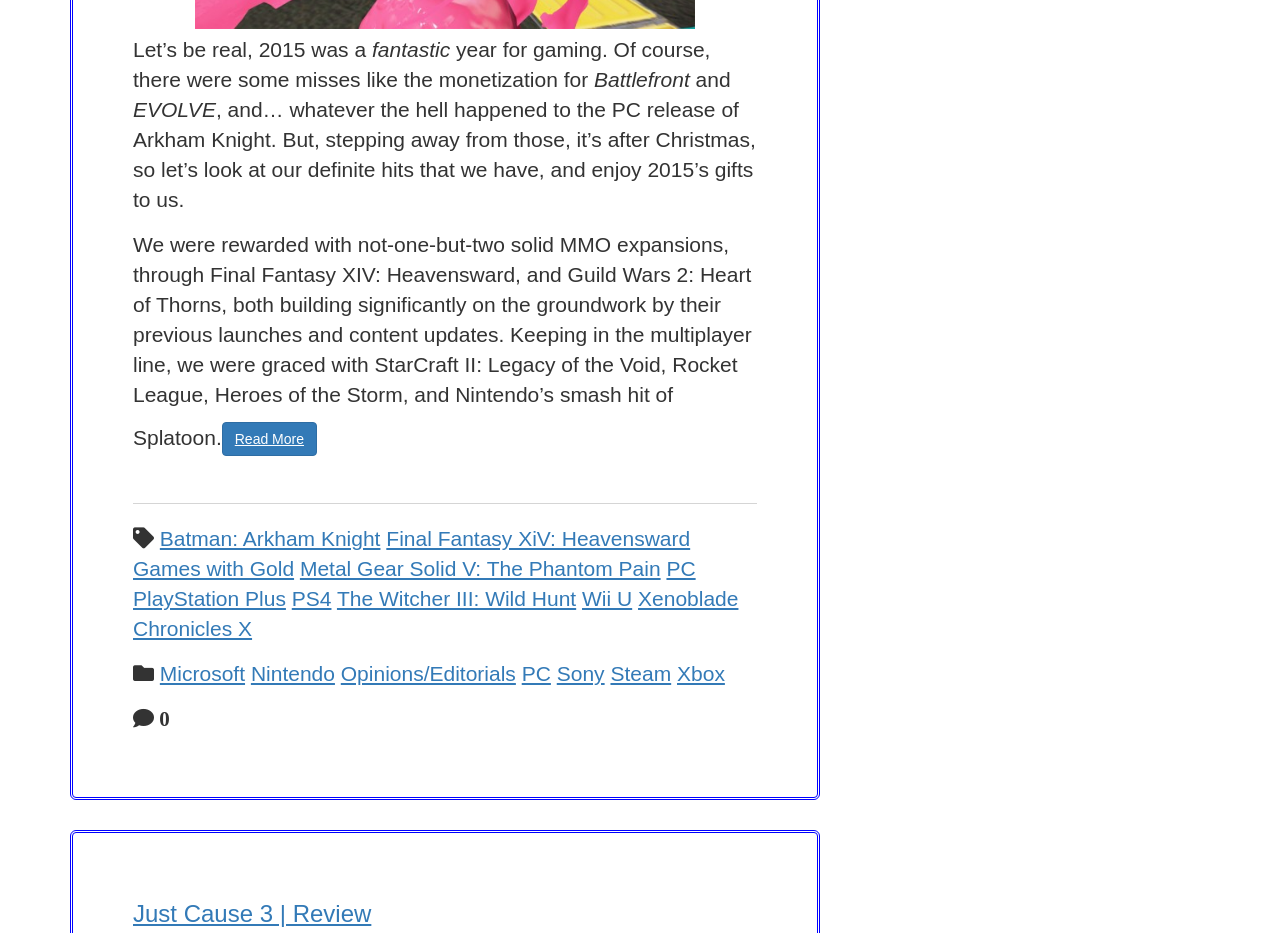Please identify the bounding box coordinates of the element on the webpage that should be clicked to follow this instruction: "Visit the Batman: Arkham Knight page". The bounding box coordinates should be given as four float numbers between 0 and 1, formatted as [left, top, right, bottom].

[0.125, 0.565, 0.297, 0.59]